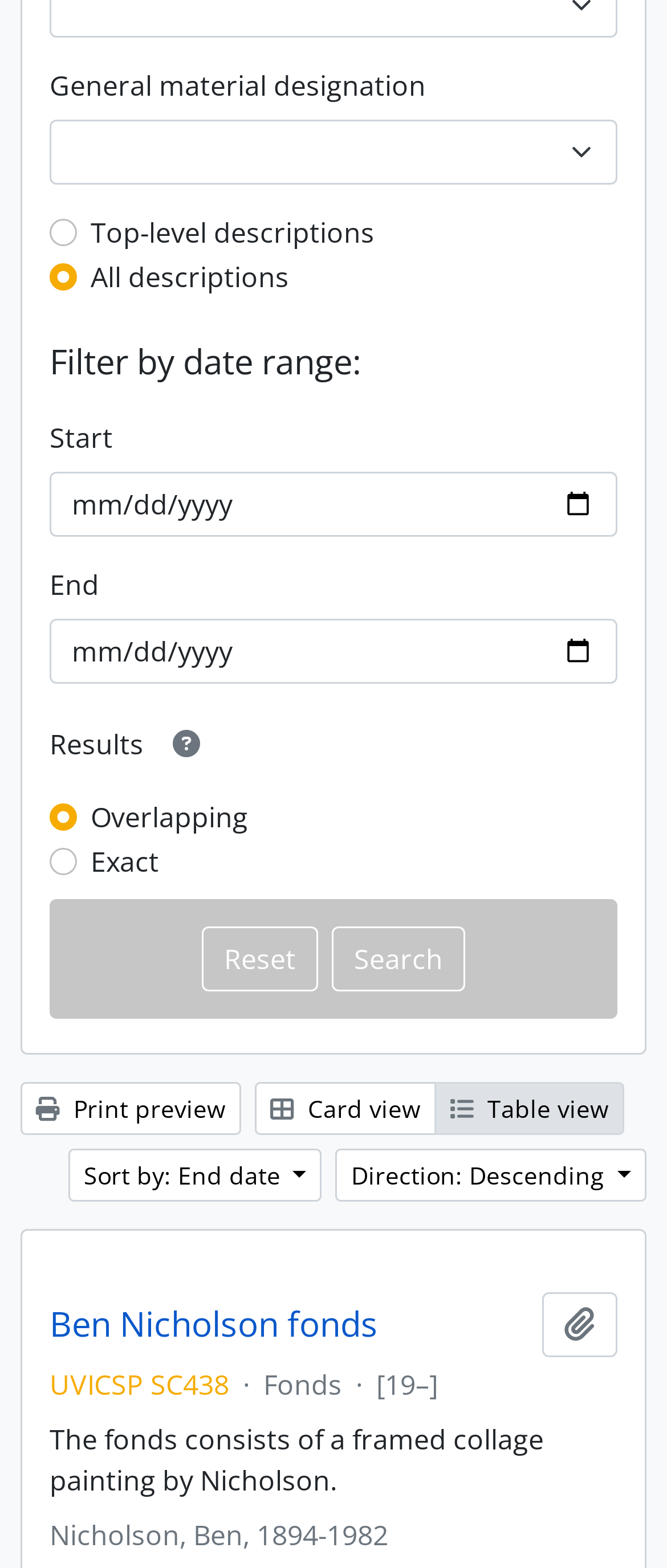Determine the bounding box coordinates of the section to be clicked to follow the instruction: "Search". The coordinates should be given as four float numbers between 0 and 1, formatted as [left, top, right, bottom].

[0.497, 0.59, 0.697, 0.632]